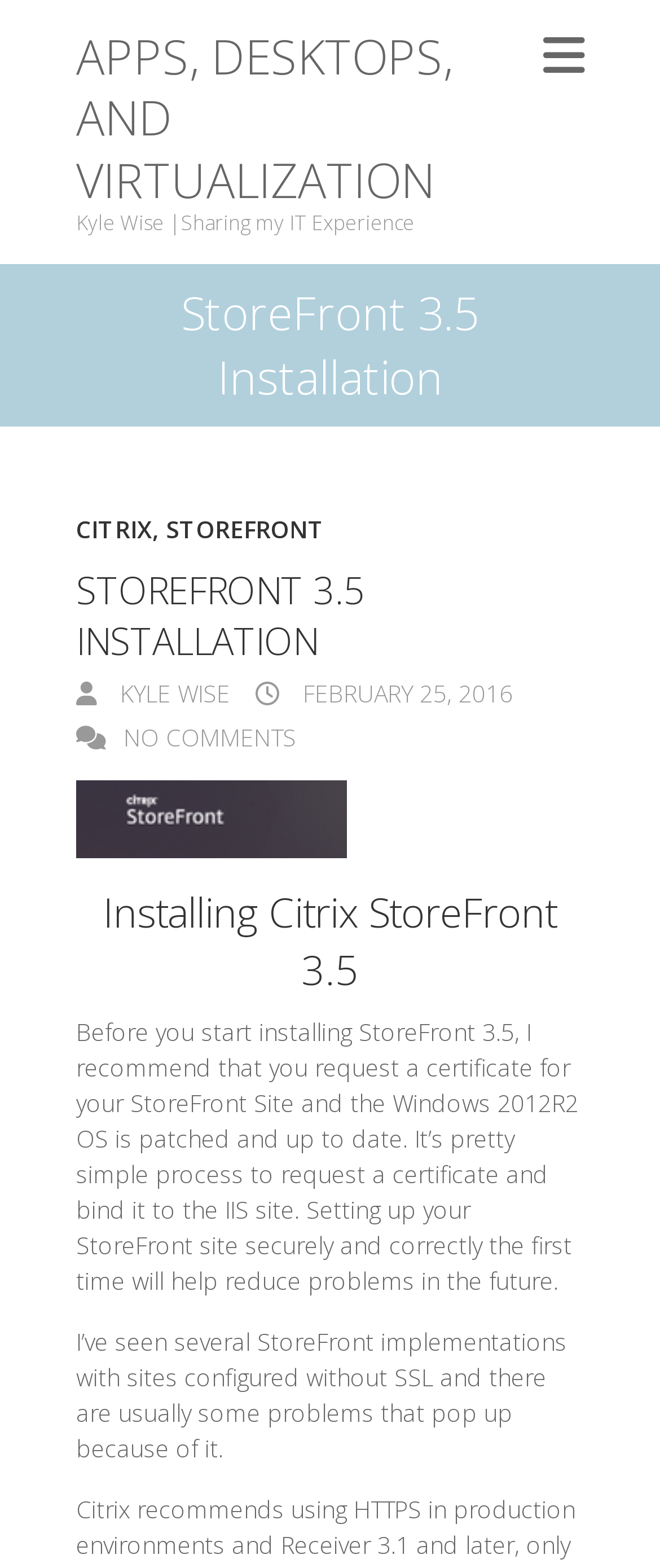Answer in one word or a short phrase: 
What is the consequence of not setting up StoreFront site securely?

Problems in the future